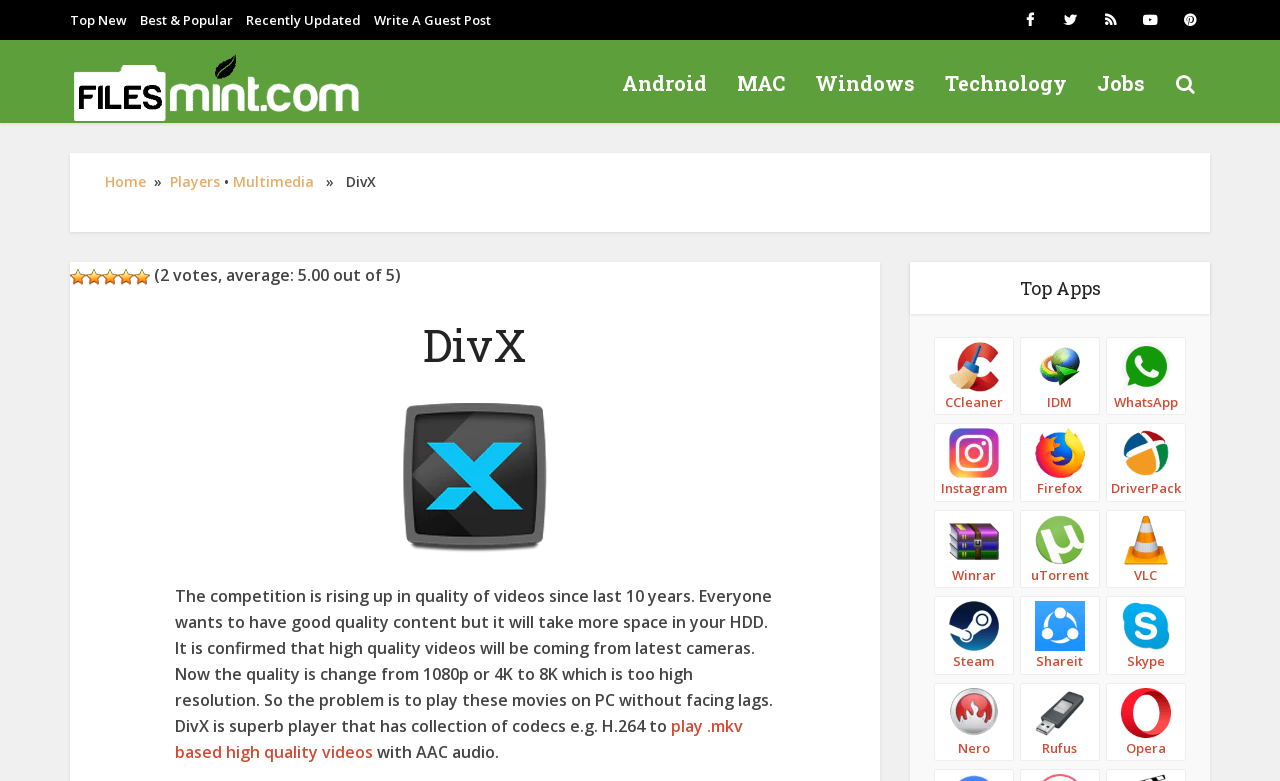Locate the coordinates of the bounding box for the clickable region that fulfills this instruction: "Click on the Android link".

[0.474, 0.051, 0.564, 0.163]